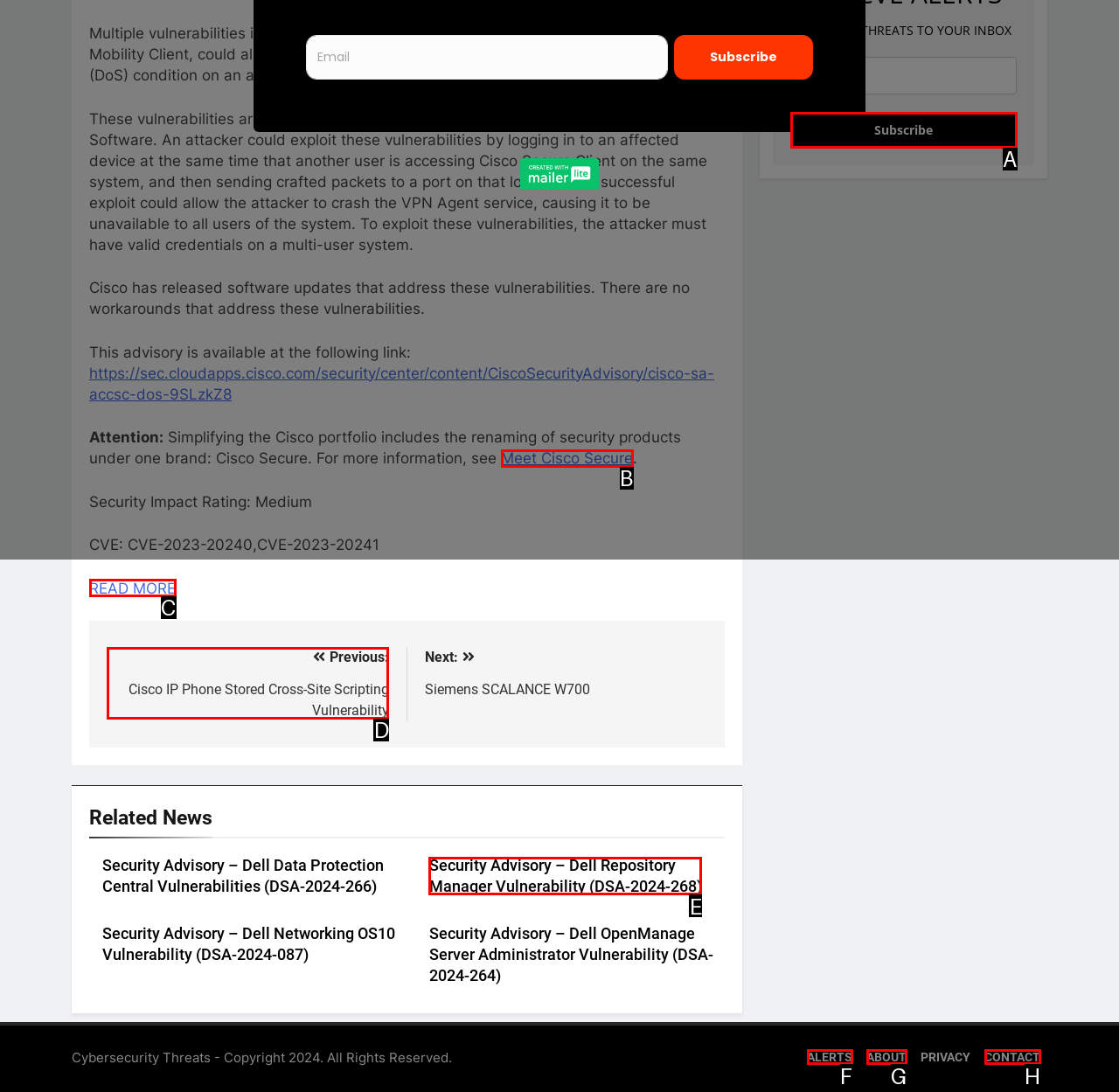Tell me the letter of the HTML element that best matches the description: Meet Cisco Secure from the provided options.

B